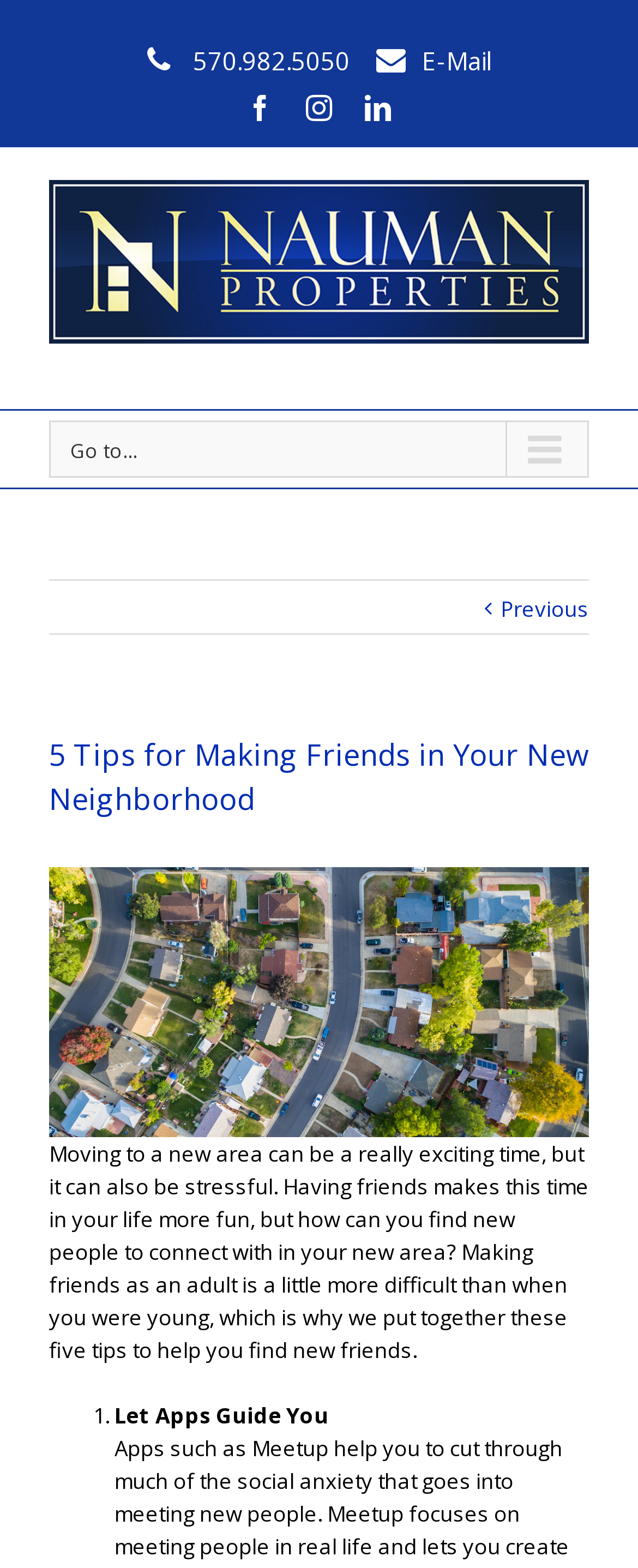Can you provide the bounding box coordinates for the element that should be clicked to implement the instruction: "Read the previous article"?

[0.785, 0.371, 0.923, 0.406]